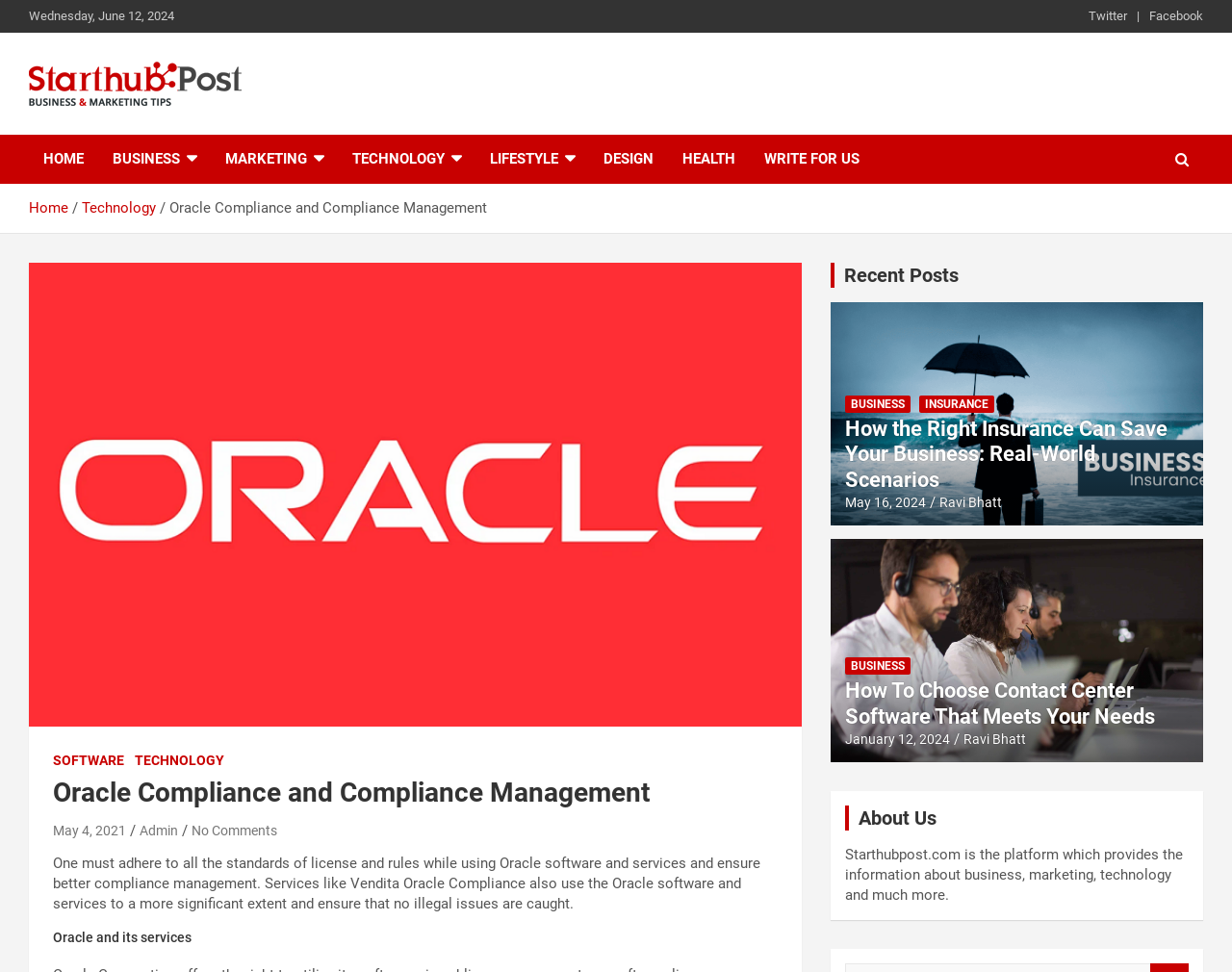Find the bounding box coordinates for the area that should be clicked to accomplish the instruction: "Learn more about About Us".

[0.686, 0.829, 0.965, 0.855]